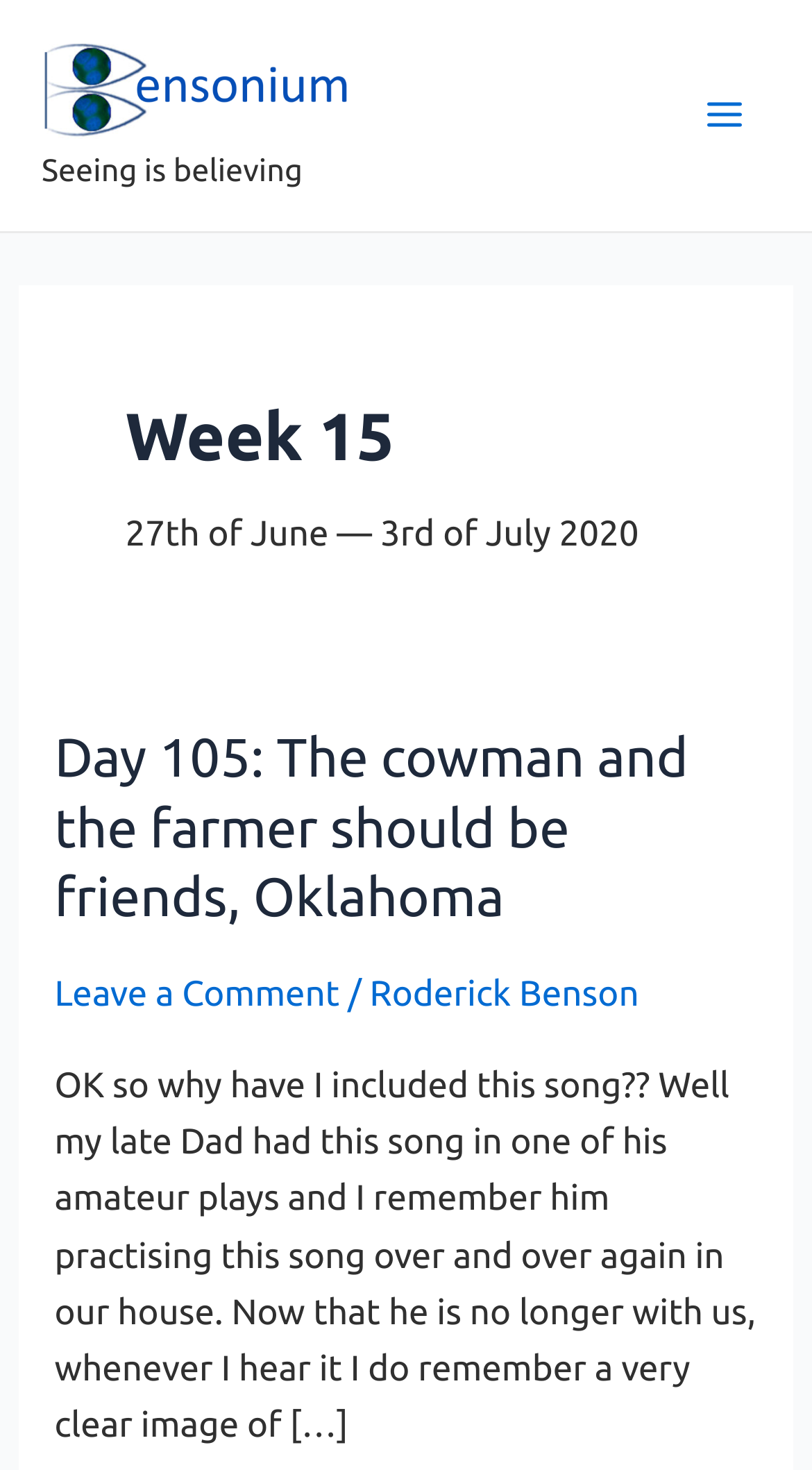Refer to the element description Leave a Comment and identify the corresponding bounding box in the screenshot. Format the coordinates as (top-left x, top-left y, bottom-right x, bottom-right y) with values in the range of 0 to 1.

[0.067, 0.663, 0.418, 0.69]